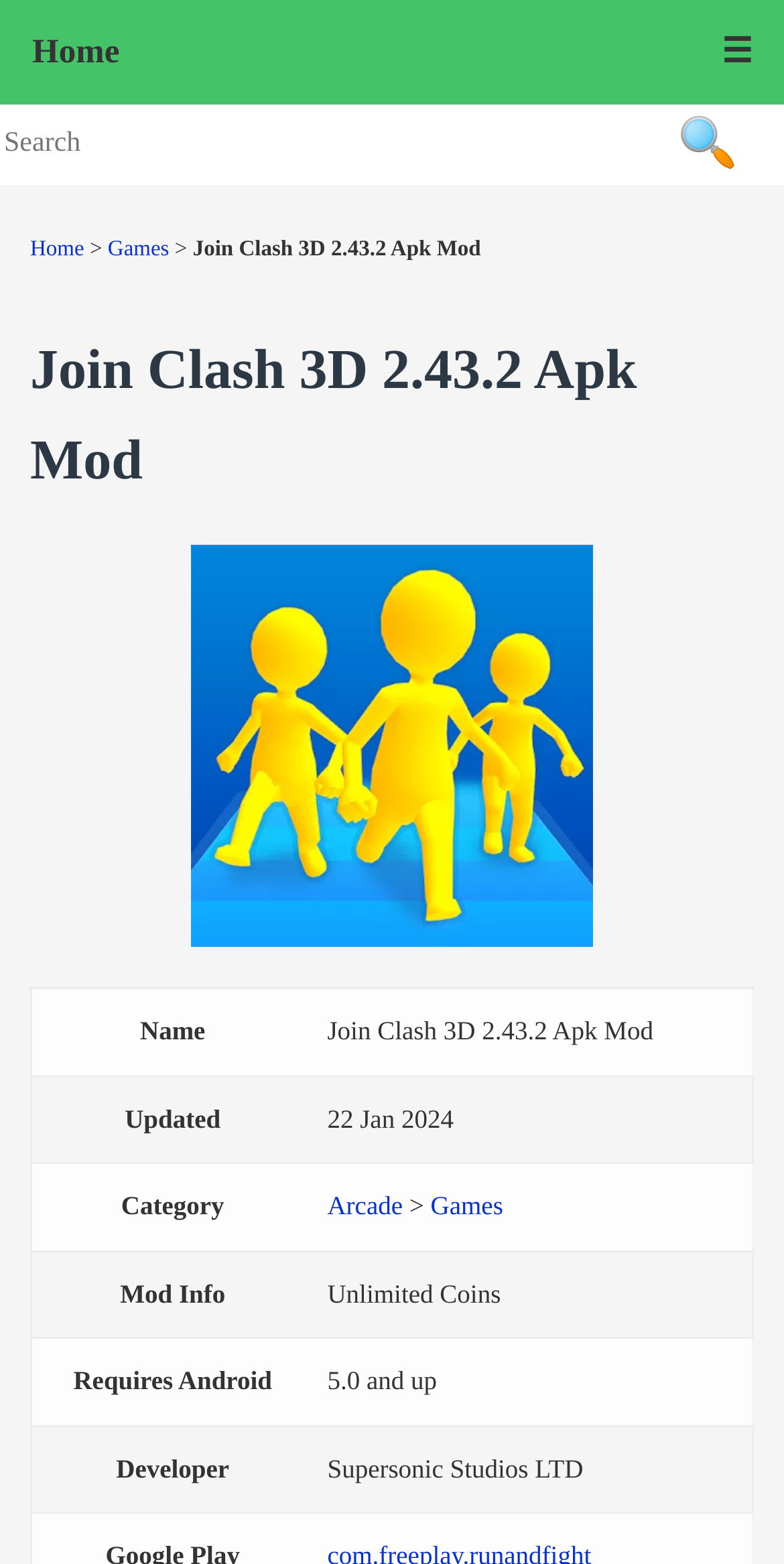Create an in-depth description of the webpage, covering main sections.

This webpage appears to be a download page for the "Join Clash 3D" mod apk. At the top left corner, there is a "Home" link, and at the top right corner, there is a hamburger menu icon (☰) and a search textbox with a magnifying glass icon (🔍) accompanied by a search button. 

Below the top navigation bar, there is a secondary navigation bar with links to "Home" and "Games". The main content of the page is a section dedicated to the "Join Clash 3D 2.43.2 Apk Mod", which includes a heading, an image of the game, and a table with details about the mod. The table has rows for "Name", "Updated", "Category", "Mod Info", "Requires Android", and "Developer", each with corresponding information about the mod. The "Category" row has links to "Arcade" and "Games".